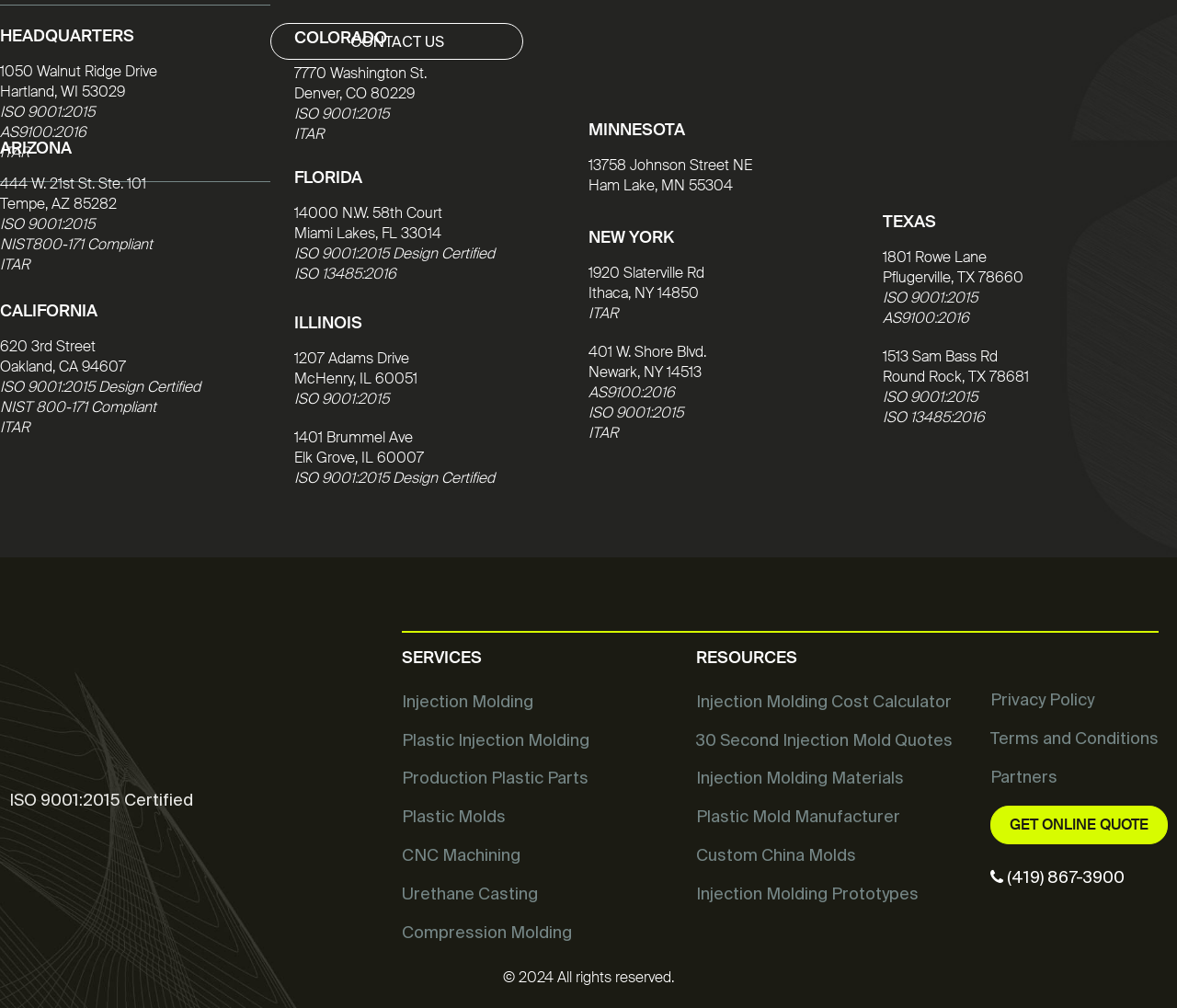Please determine the bounding box coordinates for the element with the description: "Production Plastic Parts".

[0.341, 0.762, 0.5, 0.781]